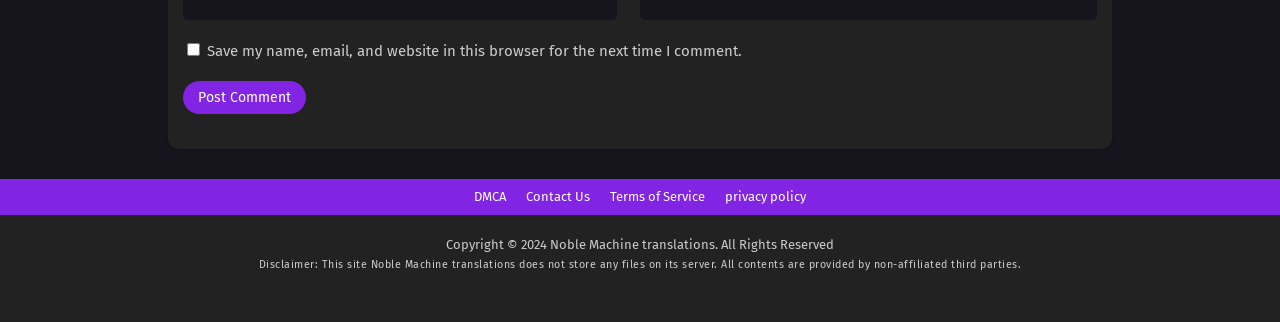Using the element description: "name="submit" value="Post Comment"", determine the bounding box coordinates for the specified UI element. The coordinates should be four float numbers between 0 and 1, [left, top, right, bottom].

[0.143, 0.496, 0.239, 0.599]